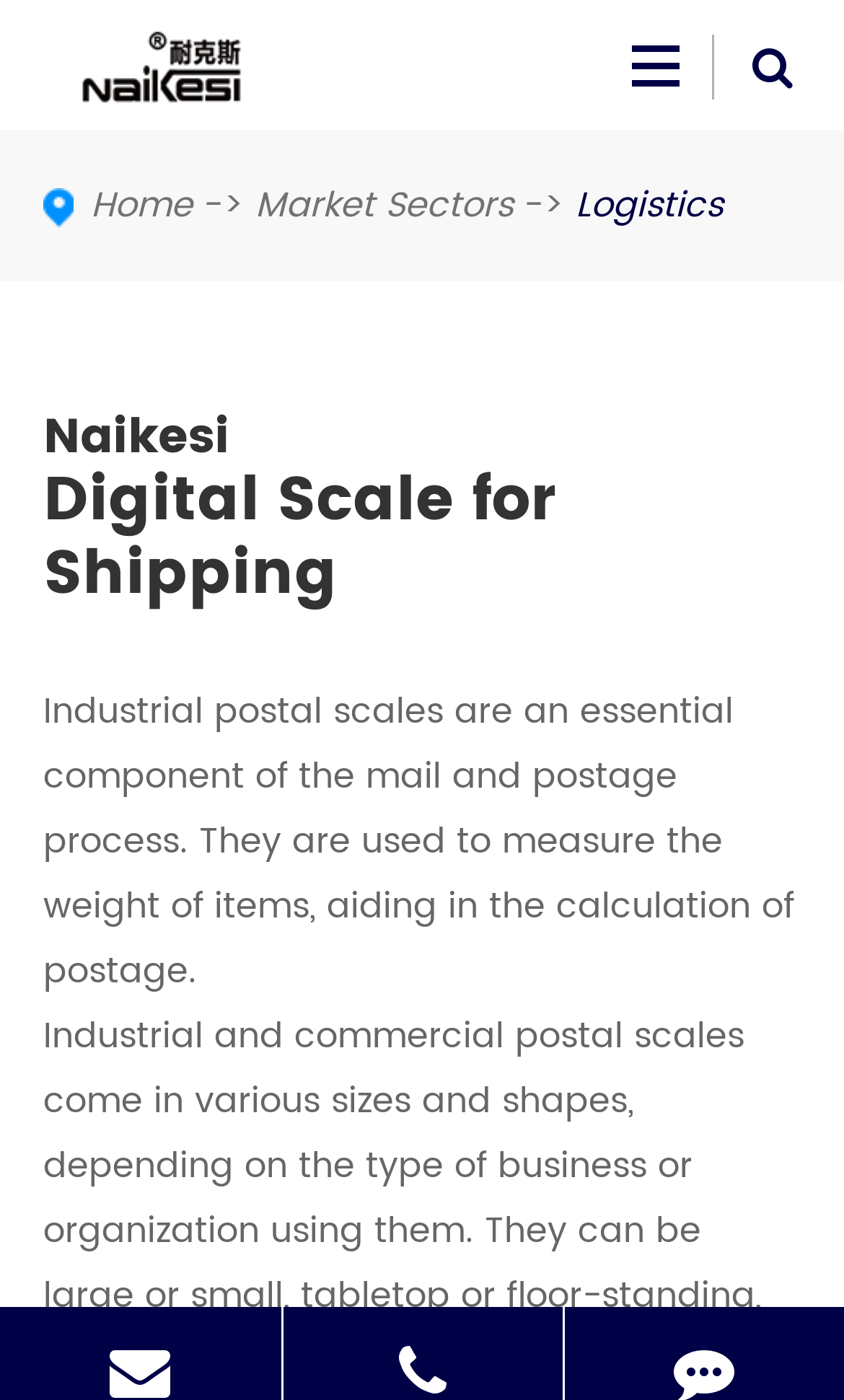Please provide a one-word or phrase answer to the question: 
What type of scale is the webpage about?

Digital scale for shipping